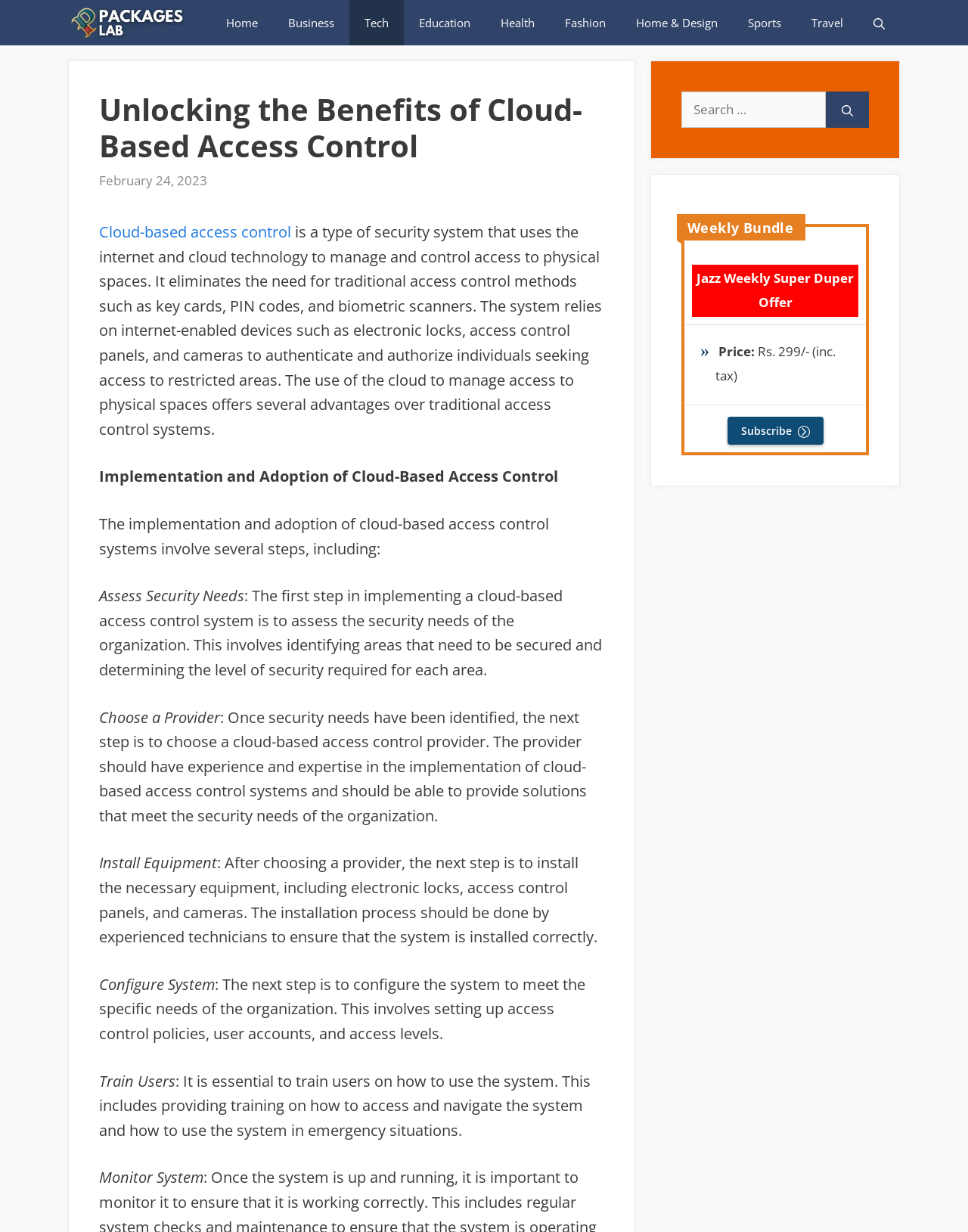Identify the bounding box coordinates for the element that needs to be clicked to fulfill this instruction: "Search for something". Provide the coordinates in the format of four float numbers between 0 and 1: [left, top, right, bottom].

[0.704, 0.074, 0.853, 0.103]